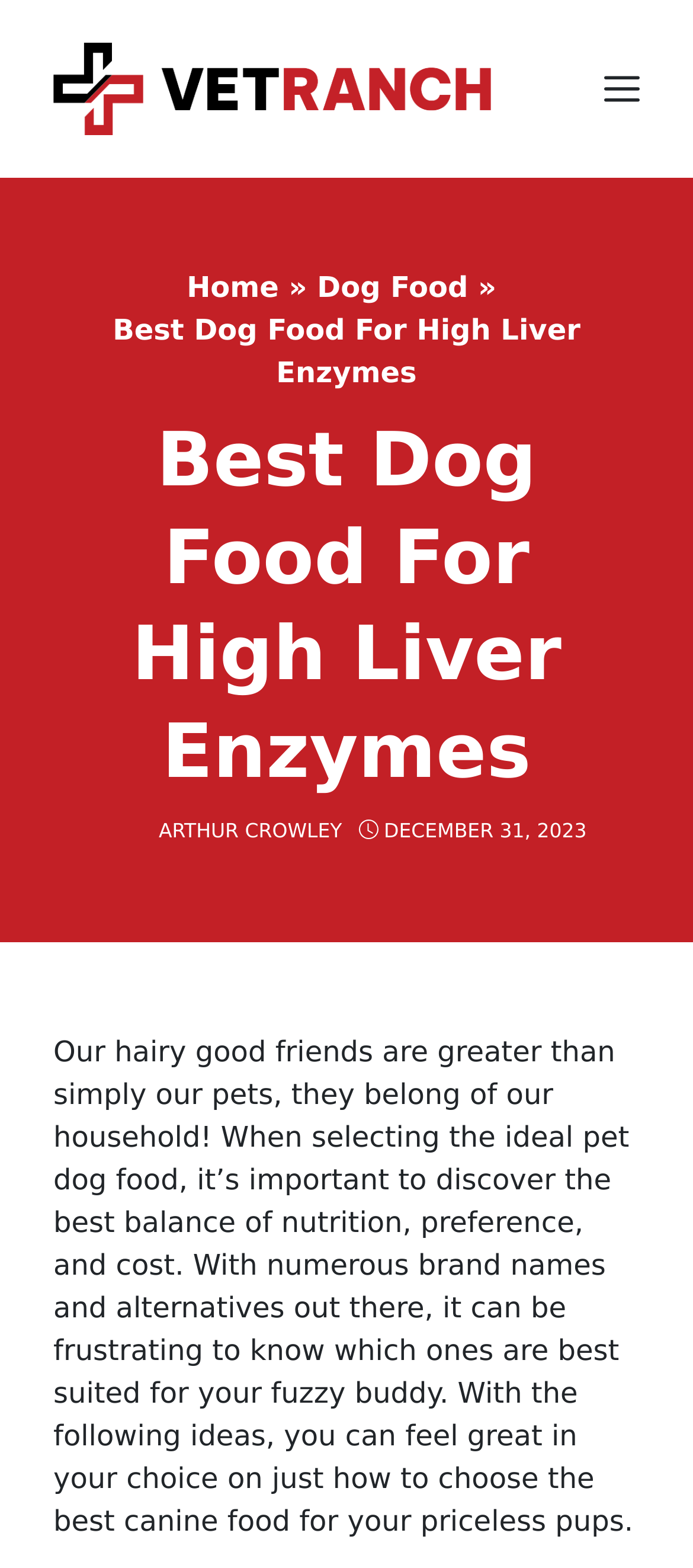Please find and give the text of the main heading on the webpage.

Best Dog Food For High Liver Enzymes